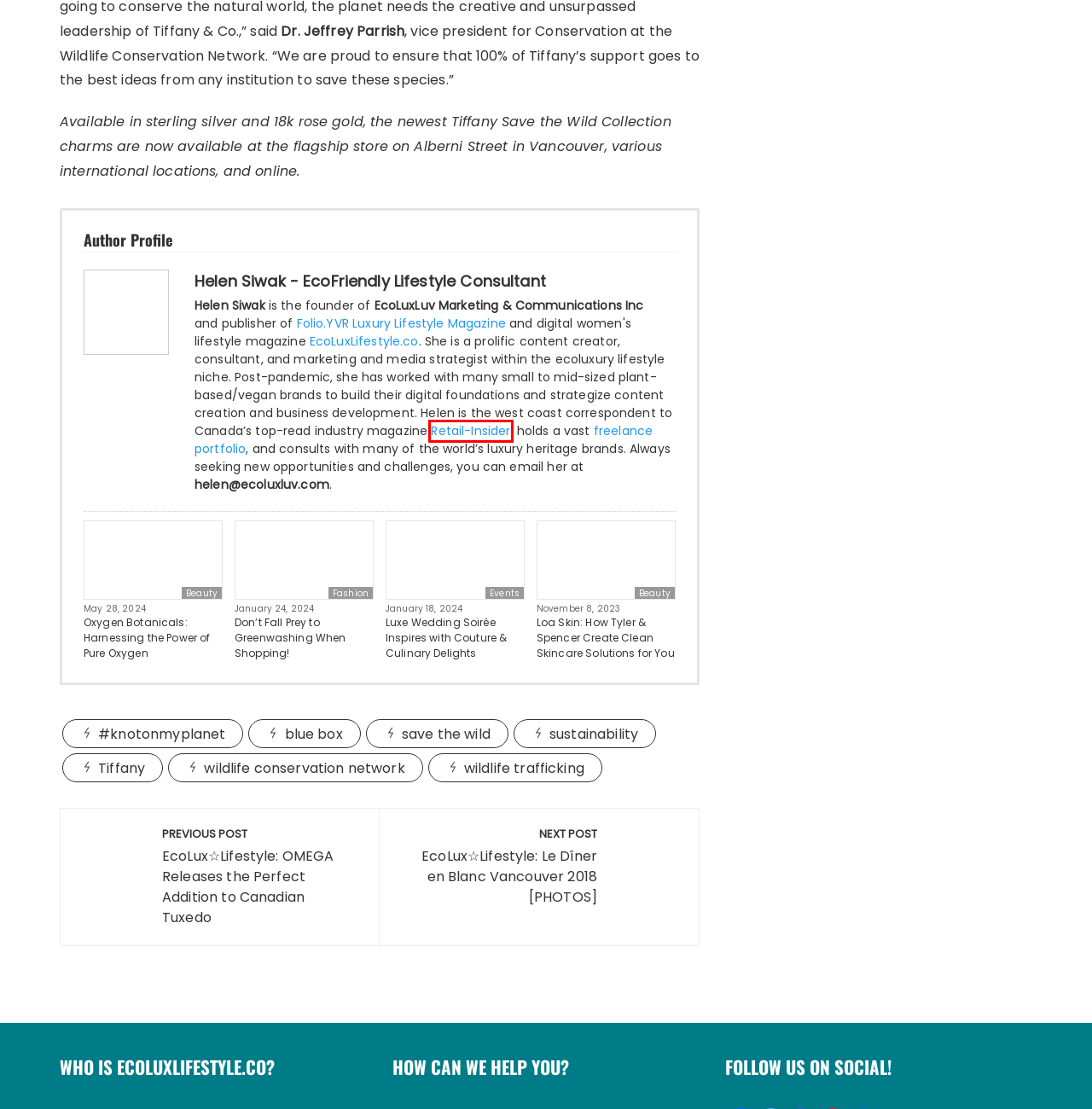You have a screenshot of a webpage with an element surrounded by a red bounding box. Choose the webpage description that best describes the new page after clicking the element inside the red bounding box. Here are the candidates:
A. Luxe Wedding Soirée Inspires with Couture & Culinary Delights - EcoLux☆Lifestyle
B. Your Shopping Guide to Buying Vegan-Friendly Clothing
C. Helen Siwak's Portfolio
D. blue box Archives - EcoLux☆Lifestyle
E. About Us - Retail Insider
F. wildlife trafficking Archives - EcoLux☆Lifestyle
G. sustainability Archives - EcoLux☆Lifestyle
H. EcoLux☆Lifestyle: Le Dîner en Blanc Vancouver 2018 [PHOTOS] - EcoLux☆Lifestyle

E